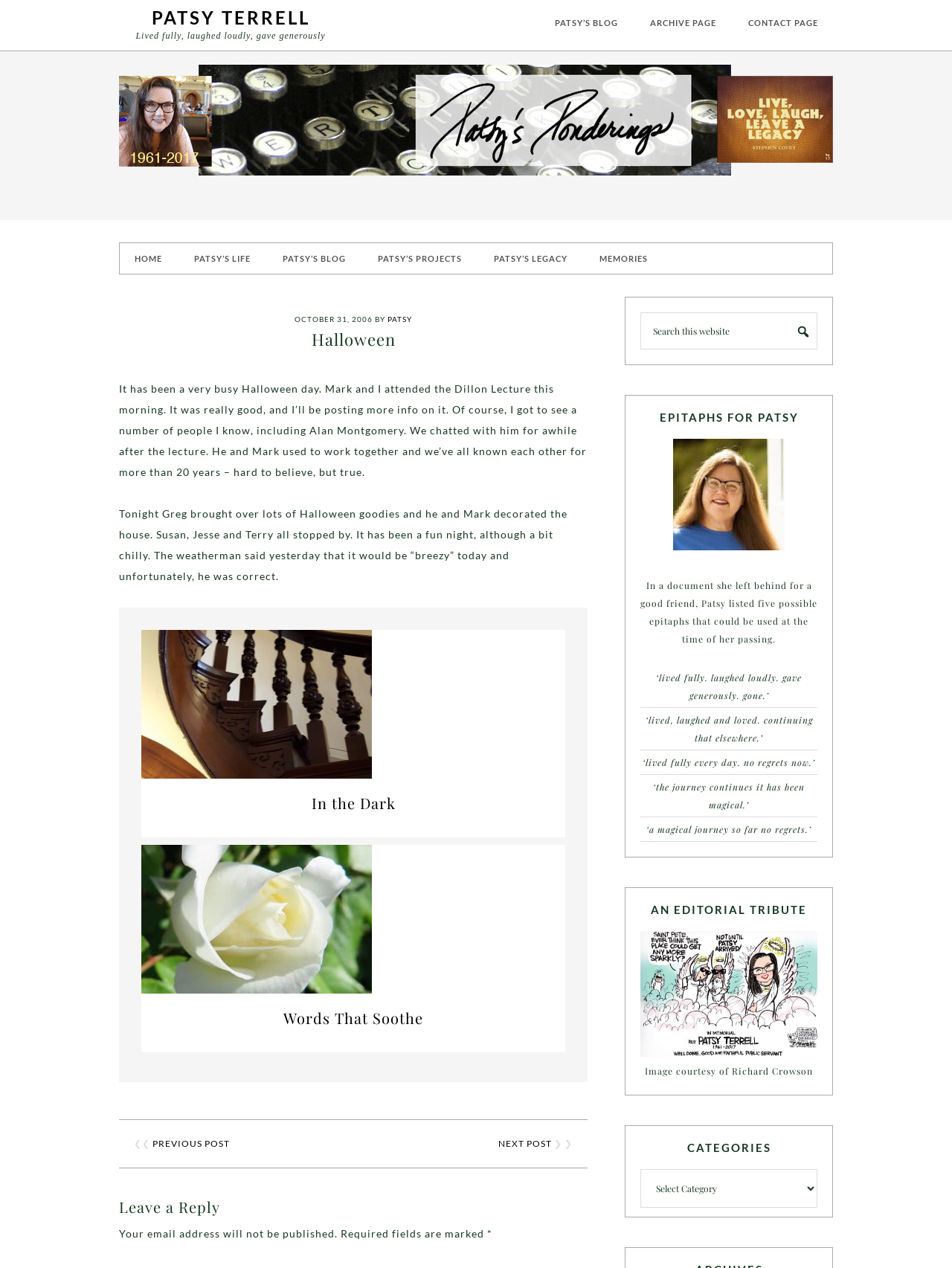Given the element description, predict the bounding box coordinates in the format (top-left x, top-left y, bottom-right x, bottom-right y). Make sure all values are between 0 and 1. Here is the element description: Archive Page

[0.667, 0.006, 0.768, 0.03]